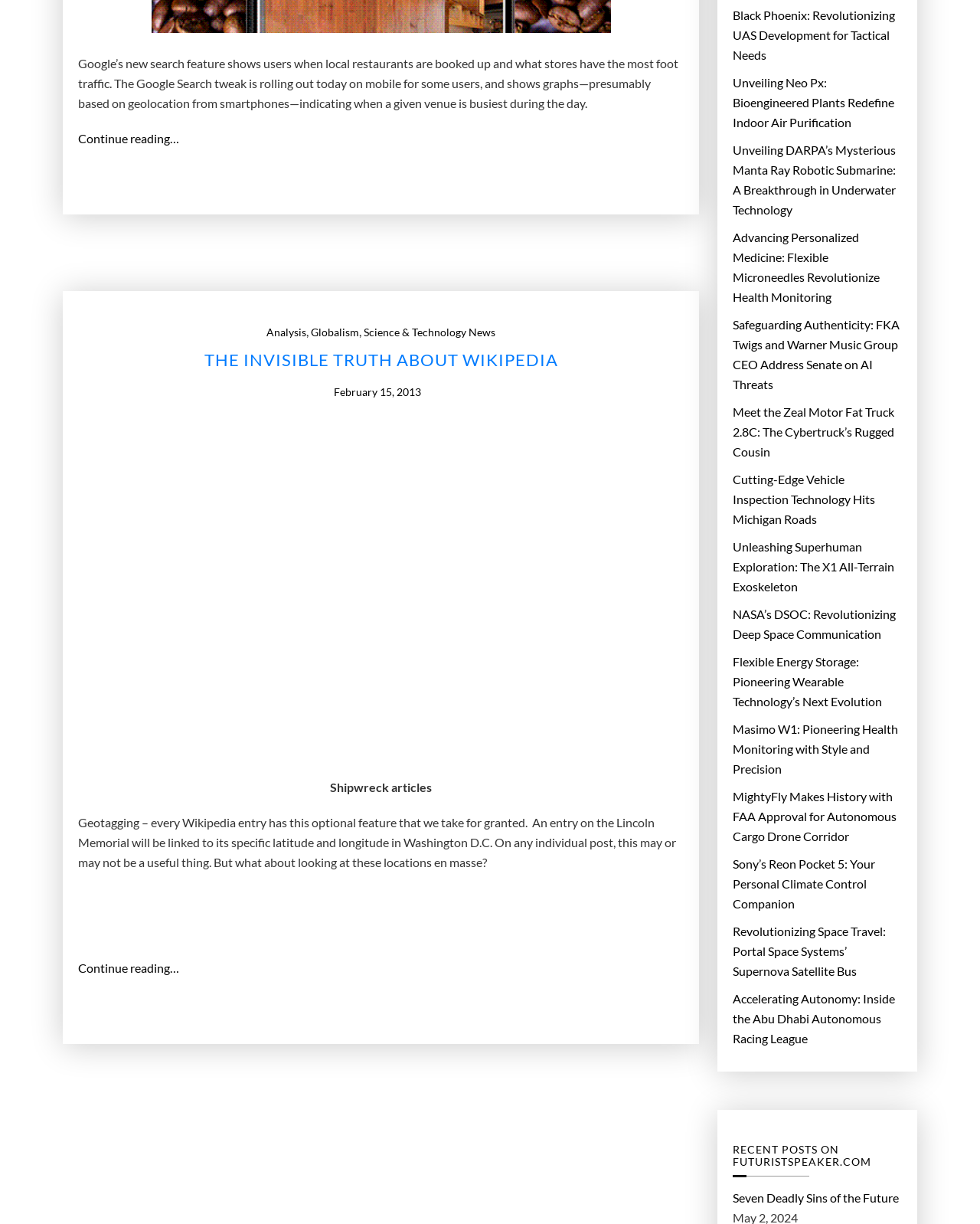Answer the question in one word or a short phrase:
What is the last link on the webpage?

Seven Deadly Sins of the Future